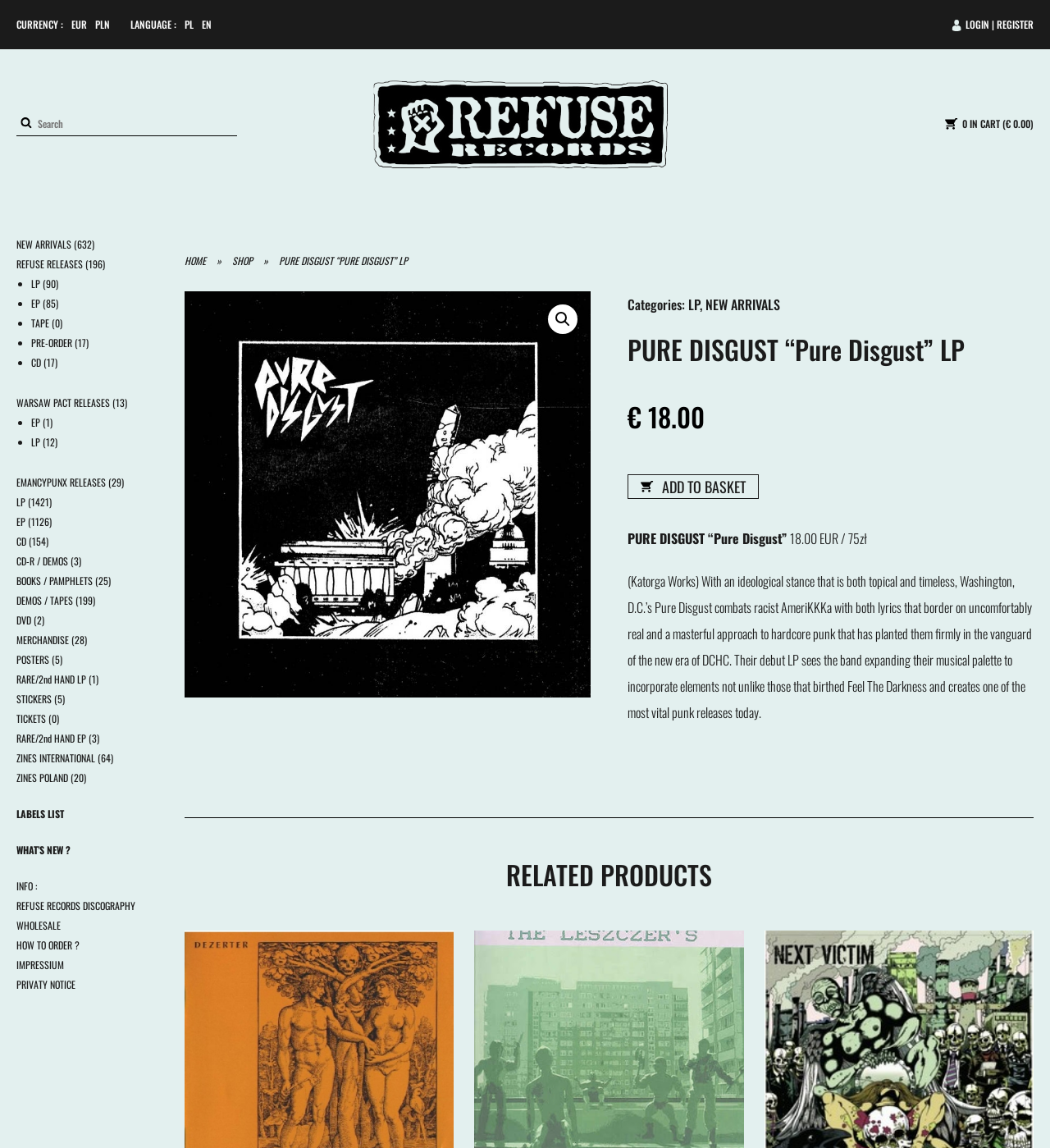Using the description "Shop", locate and provide the bounding box of the UI element.

[0.221, 0.221, 0.241, 0.233]